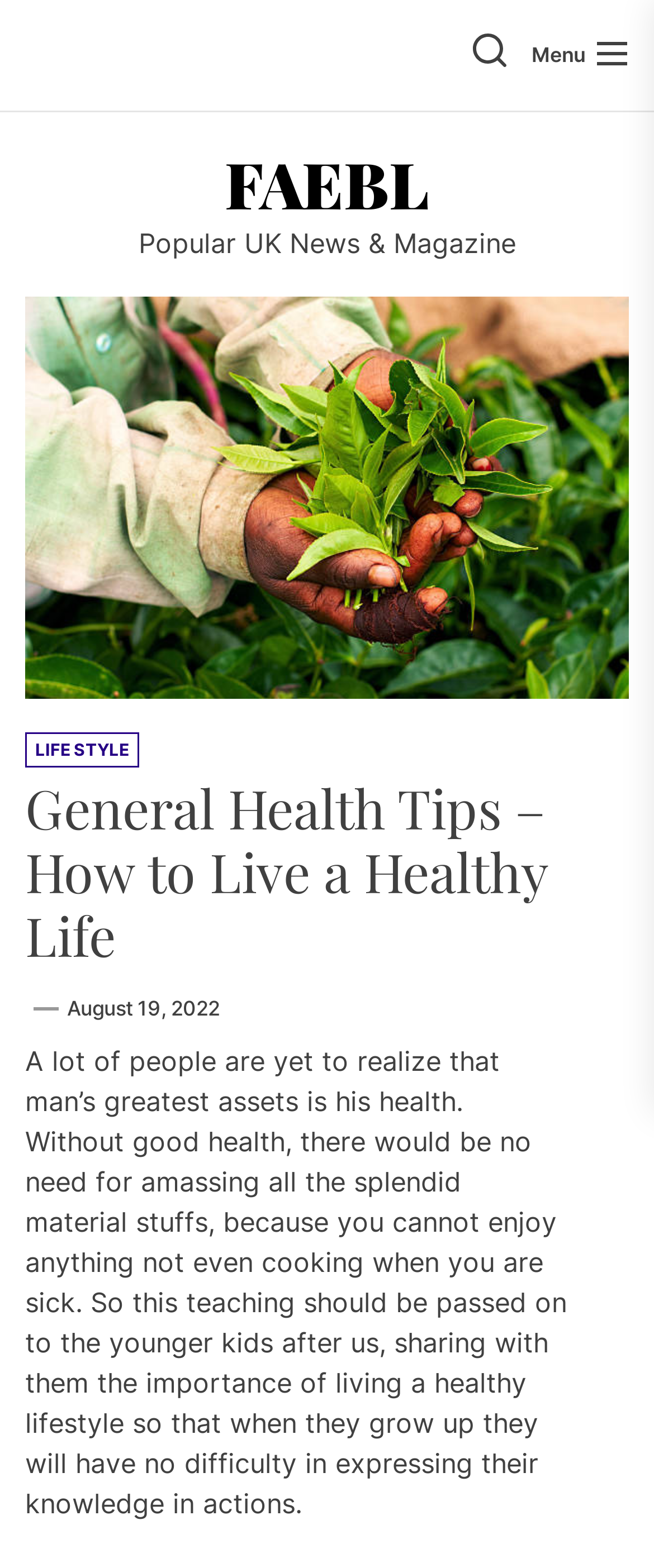Please answer the following question using a single word or phrase: 
What is the main topic of the article?

General Health Tips